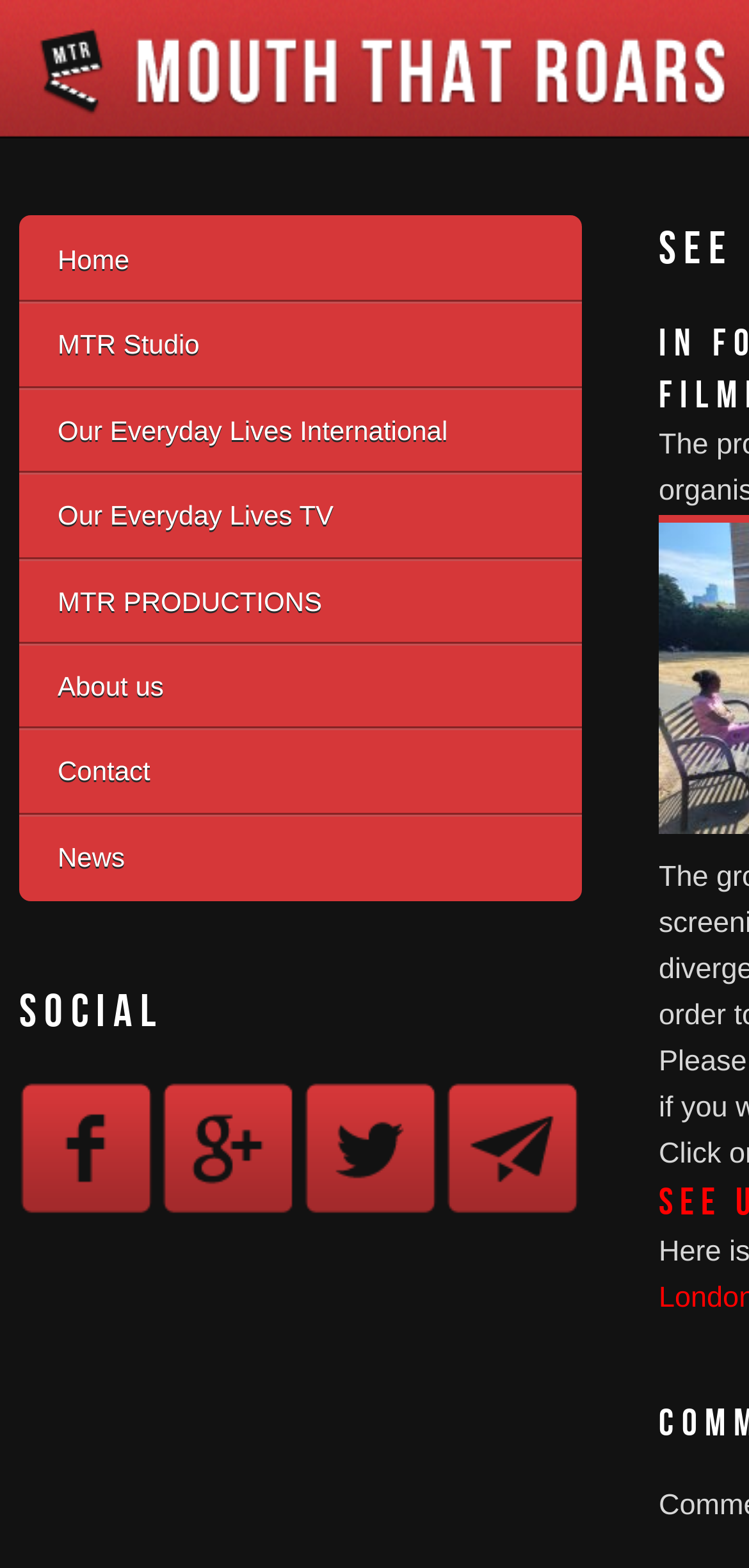Please find and report the bounding box coordinates of the element to click in order to perform the following action: "Go to Home page". The coordinates should be expressed as four float numbers between 0 and 1, in the format [left, top, right, bottom].

None